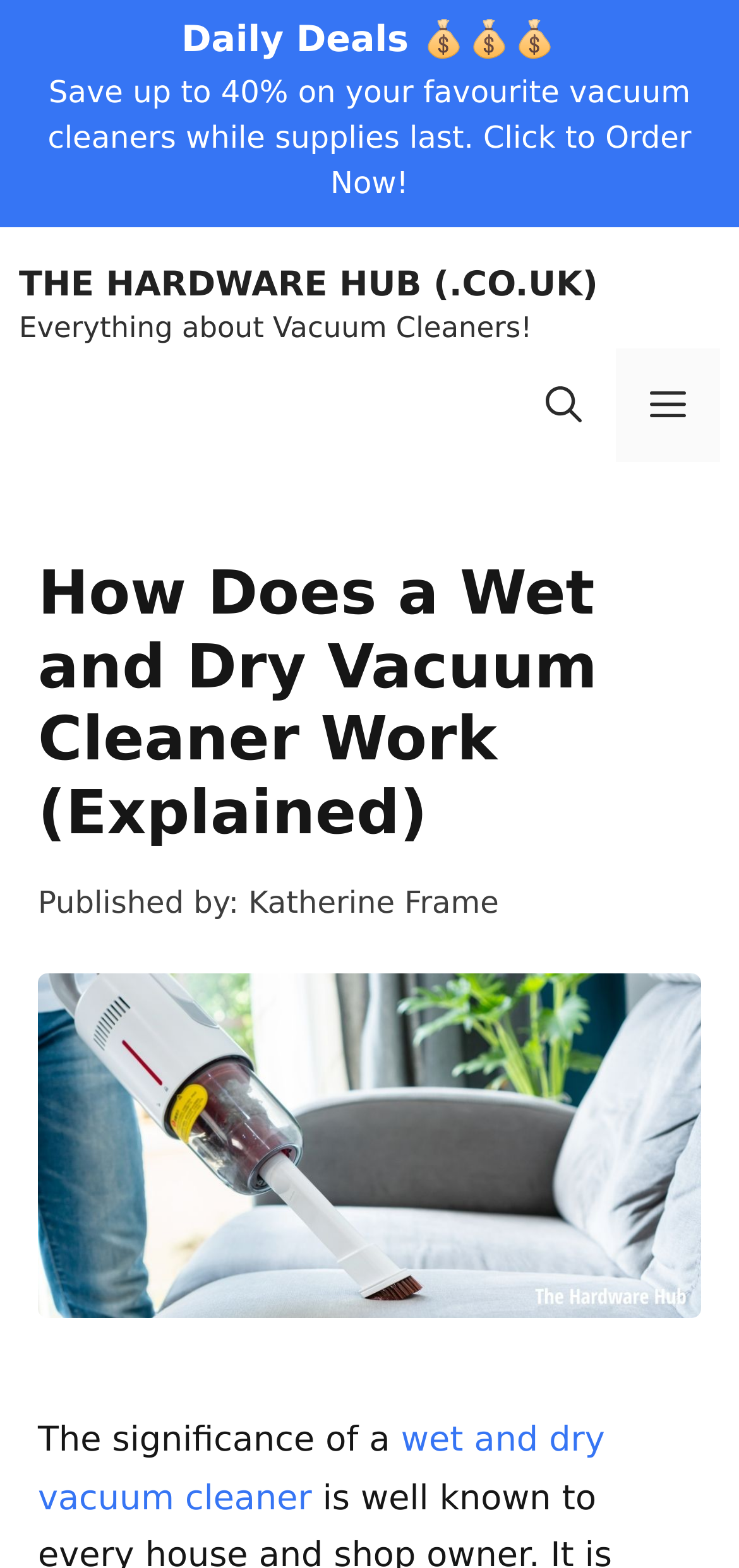What is the purpose of the button with the text 'Menu'?
Please respond to the question with a detailed and well-explained answer.

The button with the text 'Menu' is likely used to open the menu, as indicated by its expanded state being set to False, suggesting that it can be toggled to reveal the menu options.